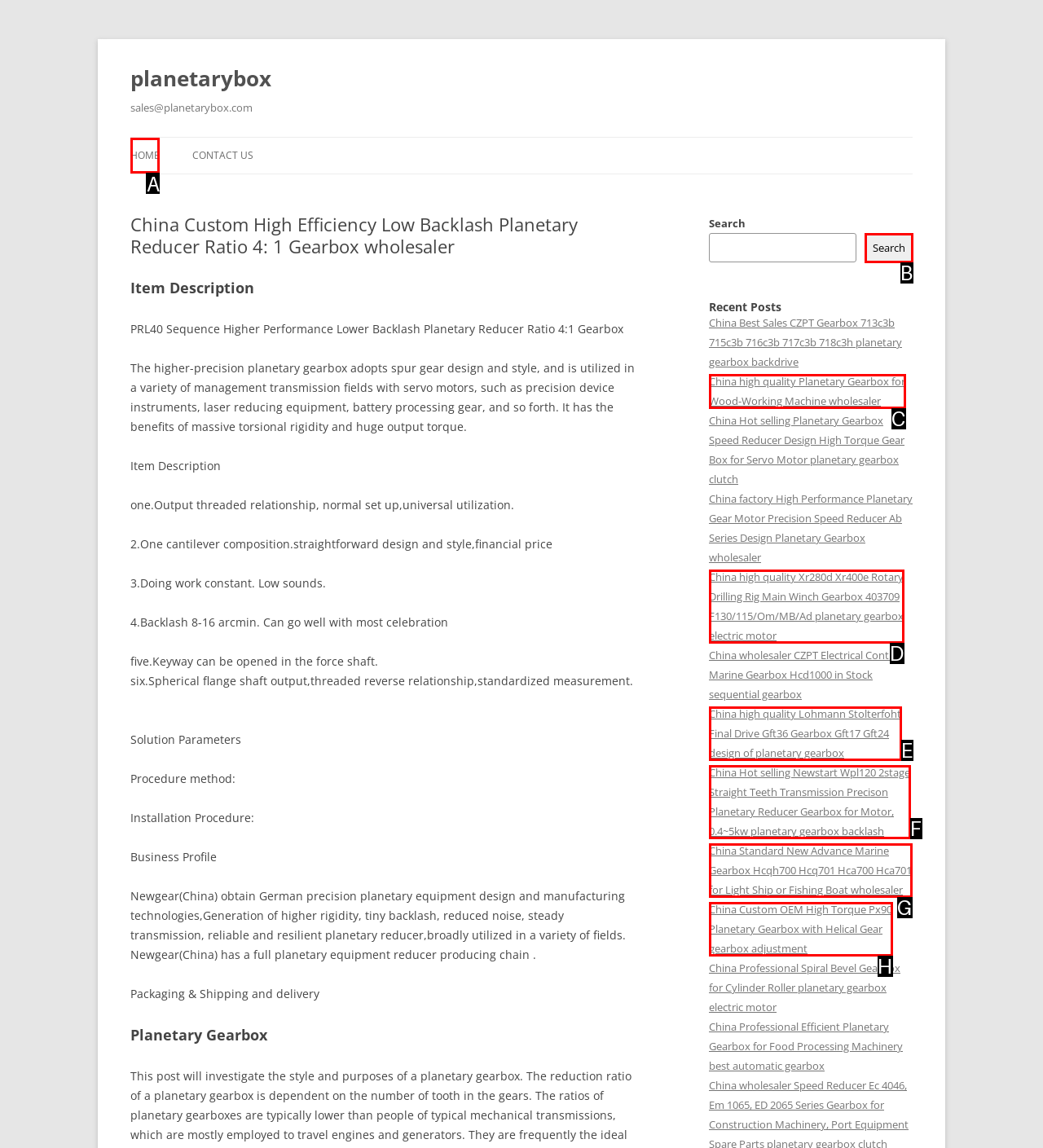Point out the letter of the HTML element you should click on to execute the task: Click on the HOME link
Reply with the letter from the given options.

A